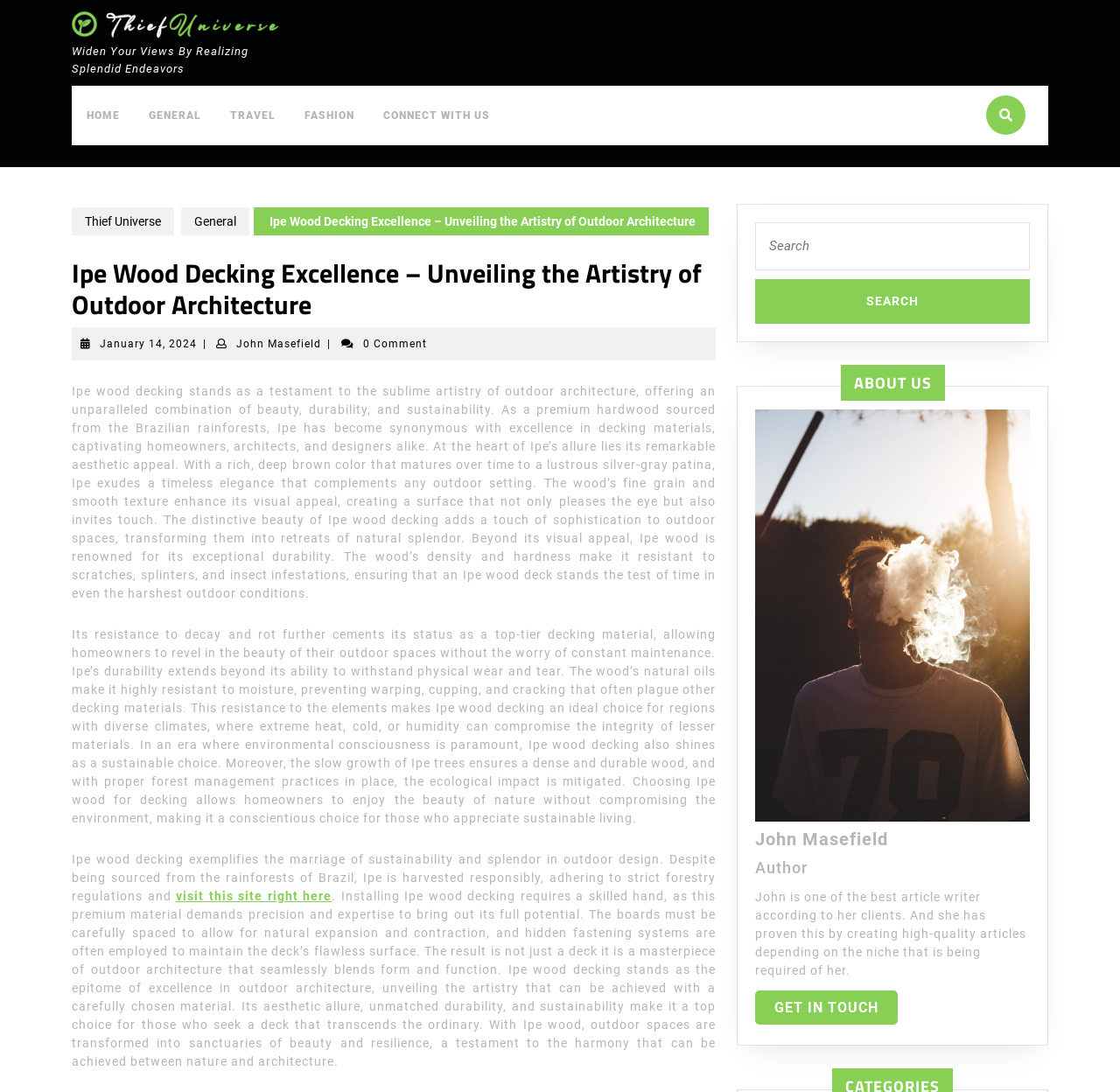Please give a short response to the question using one word or a phrase:
What is required to install Ipe wood decking?

Skilled hand and precision